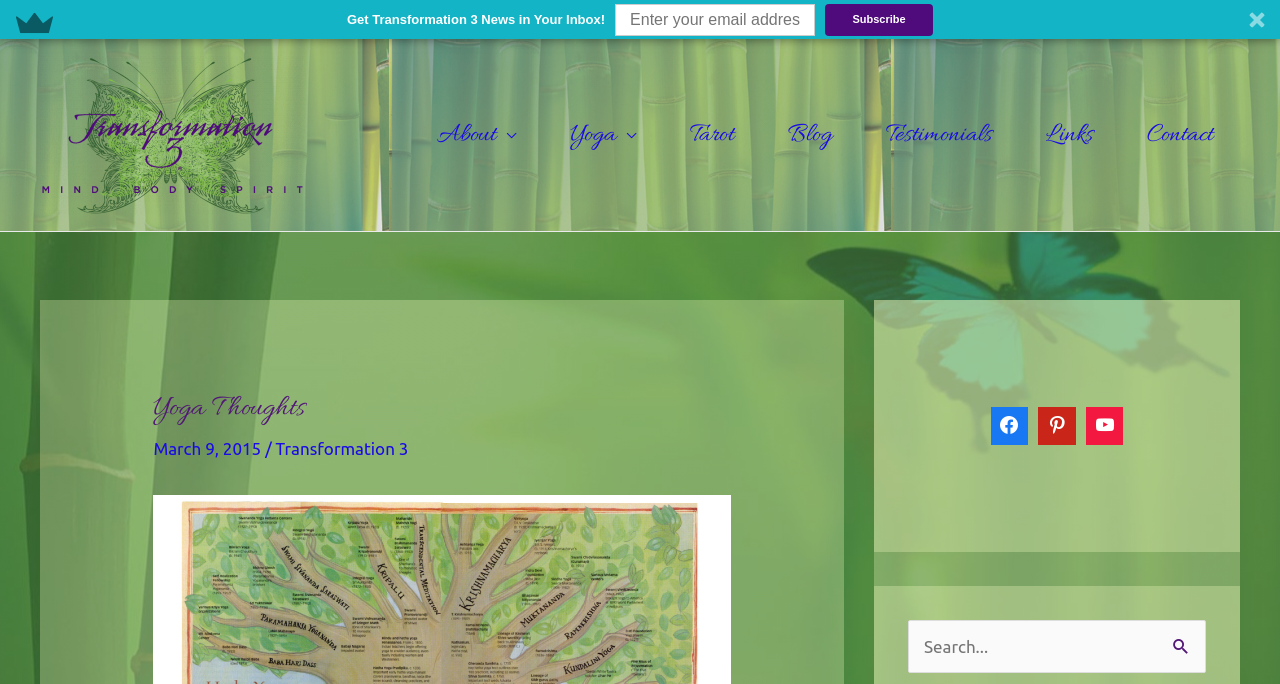How many social media links are there at the bottom of the webpage?
Look at the image and respond with a one-word or short phrase answer.

3